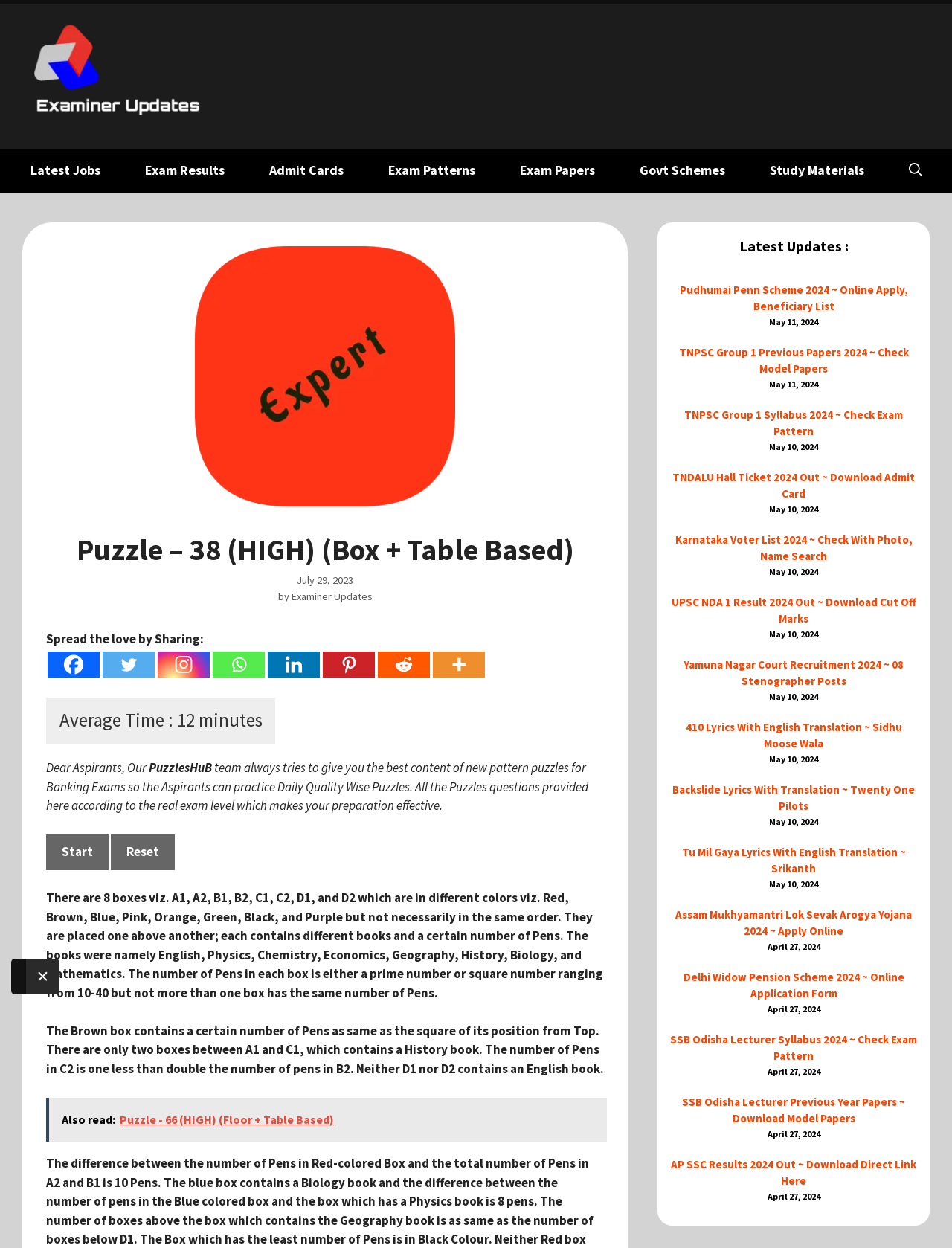What is the name of the website?
Refer to the screenshot and deliver a thorough answer to the question presented.

The name of the website can be found in the banner section at the top of the webpage, which says 'Site' and has a link to 'Examiner Updates'.